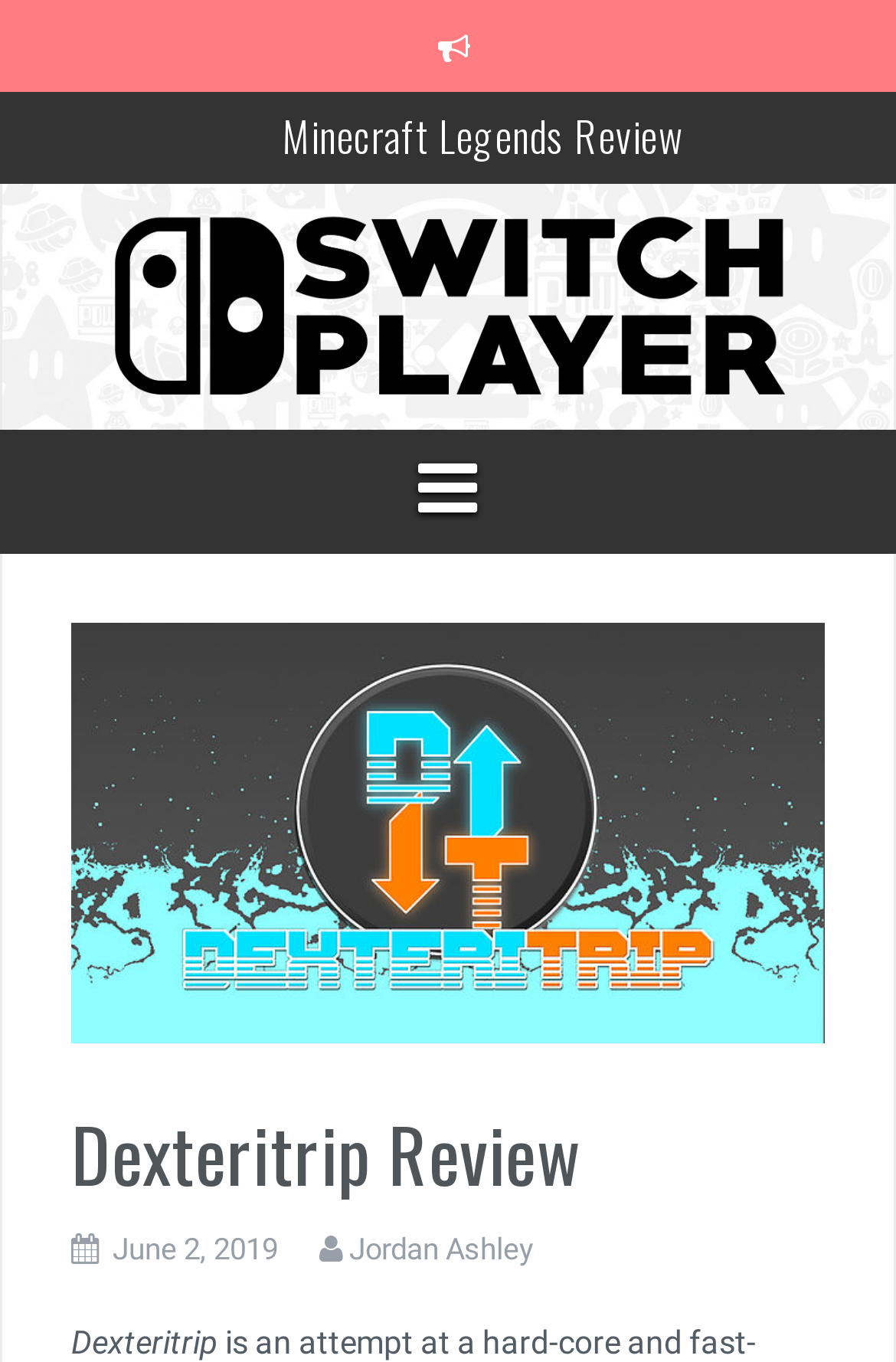Please give the bounding box coordinates of the area that should be clicked to fulfill the following instruction: "click the linkedin link". The coordinates should be in the format of four float numbers from 0 to 1, i.e., [left, top, right, bottom].

None